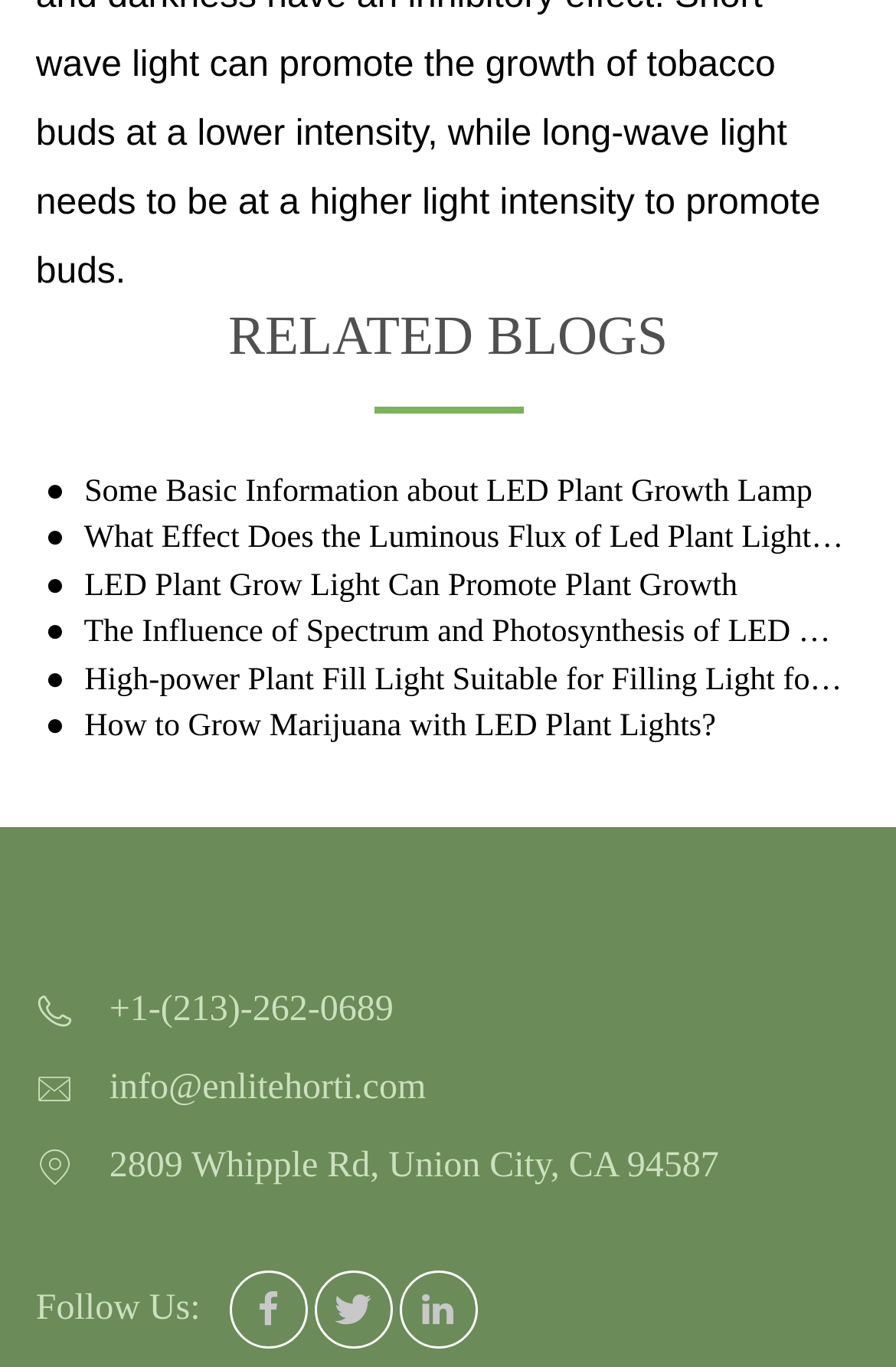Provide a single word or phrase answer to the question: 
What is the address?

2809 Whipple Rd, Union City, CA 94587